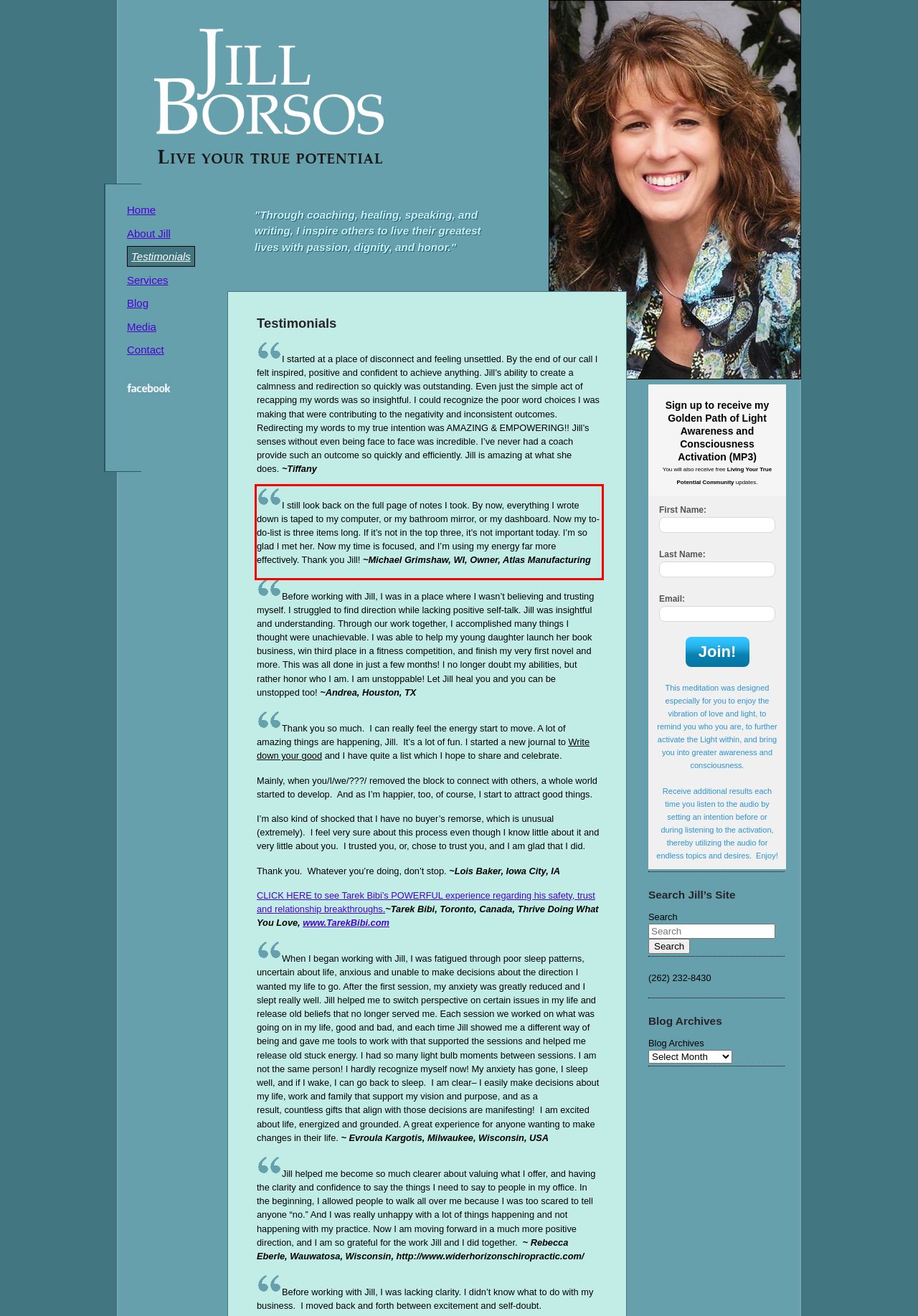Please perform OCR on the text content within the red bounding box that is highlighted in the provided webpage screenshot.

I still look back on the full page of notes I took. By now, everything I wrote down is taped to my computer, or my bathroom mirror, or my dashboard. Now my to-do-list is three items long. If it’s not in the top three, it’s not important today. I’m so glad I met her. Now my time is focused, and I’m using my energy far more effectively. Thank you Jill! ~Michael Grimshaw, WI, Owner, Atlas Manufacturing